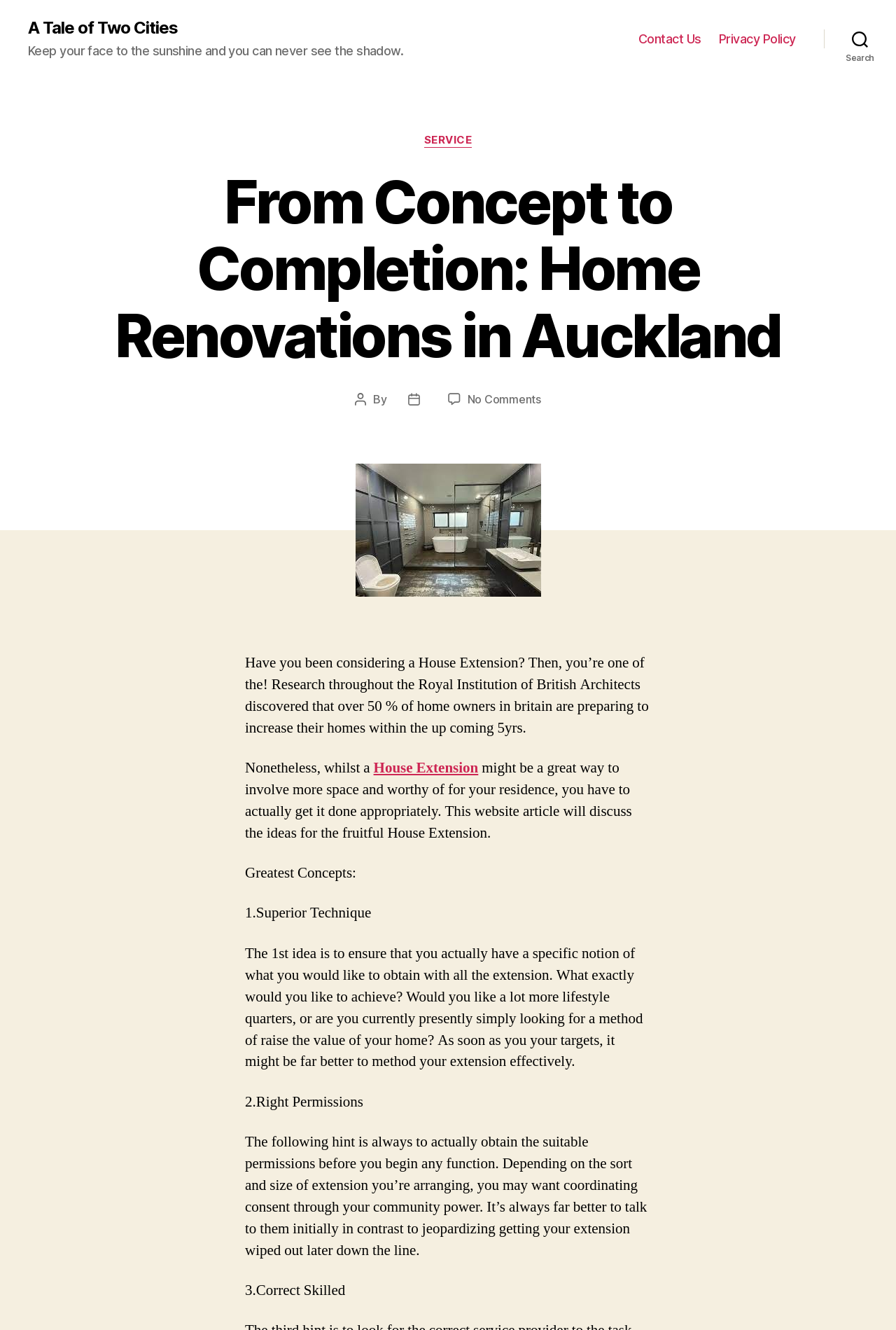What is the quote on the top of the webpage?
Craft a detailed and extensive response to the question.

The quote is located at the top of the webpage, with a bounding box of [0.031, 0.033, 0.45, 0.044]. It is a StaticText element with the text 'Keep your face to the sunshine and you can never see the shadow.'.